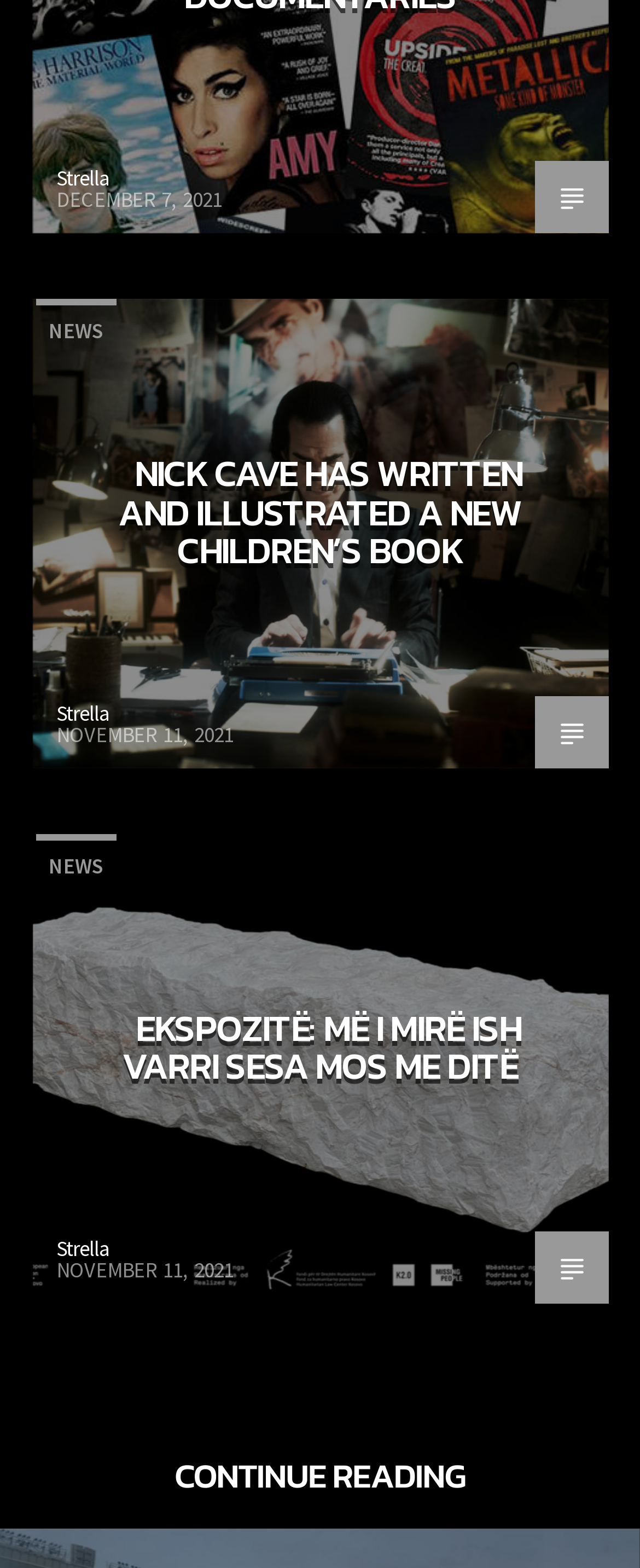Carefully examine the image and provide an in-depth answer to the question: How many news articles are on the webpage?

I counted the number of LayoutTable elements that contain news article information, and found three of them.